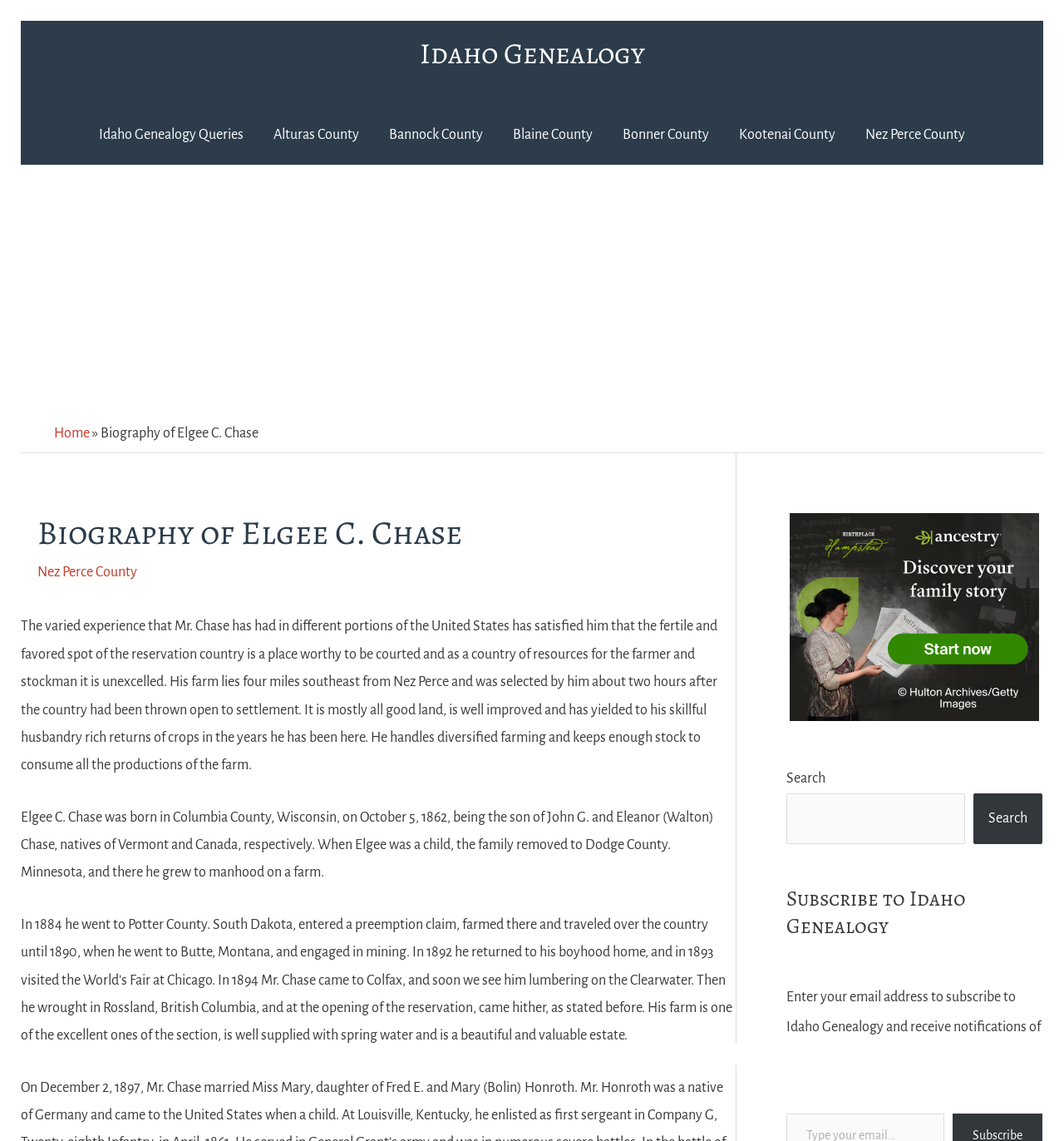What is the name of the event that Elgee C. Chase visited in 1893?
Could you answer the question in a detailed manner, providing as much information as possible?

According to the text, Elgee C. Chase visited the World's Fair at Chicago in 1893, as stated in the sentence 'In 1893 he visited the World’s Fair at Chicago.'